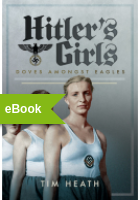What labels the eBook as a digital format?
Please give a detailed answer to the question using the information shown in the image.

A green ribbon across the top left corner of the cover labels it as an 'eBook', highlighting its digital format.